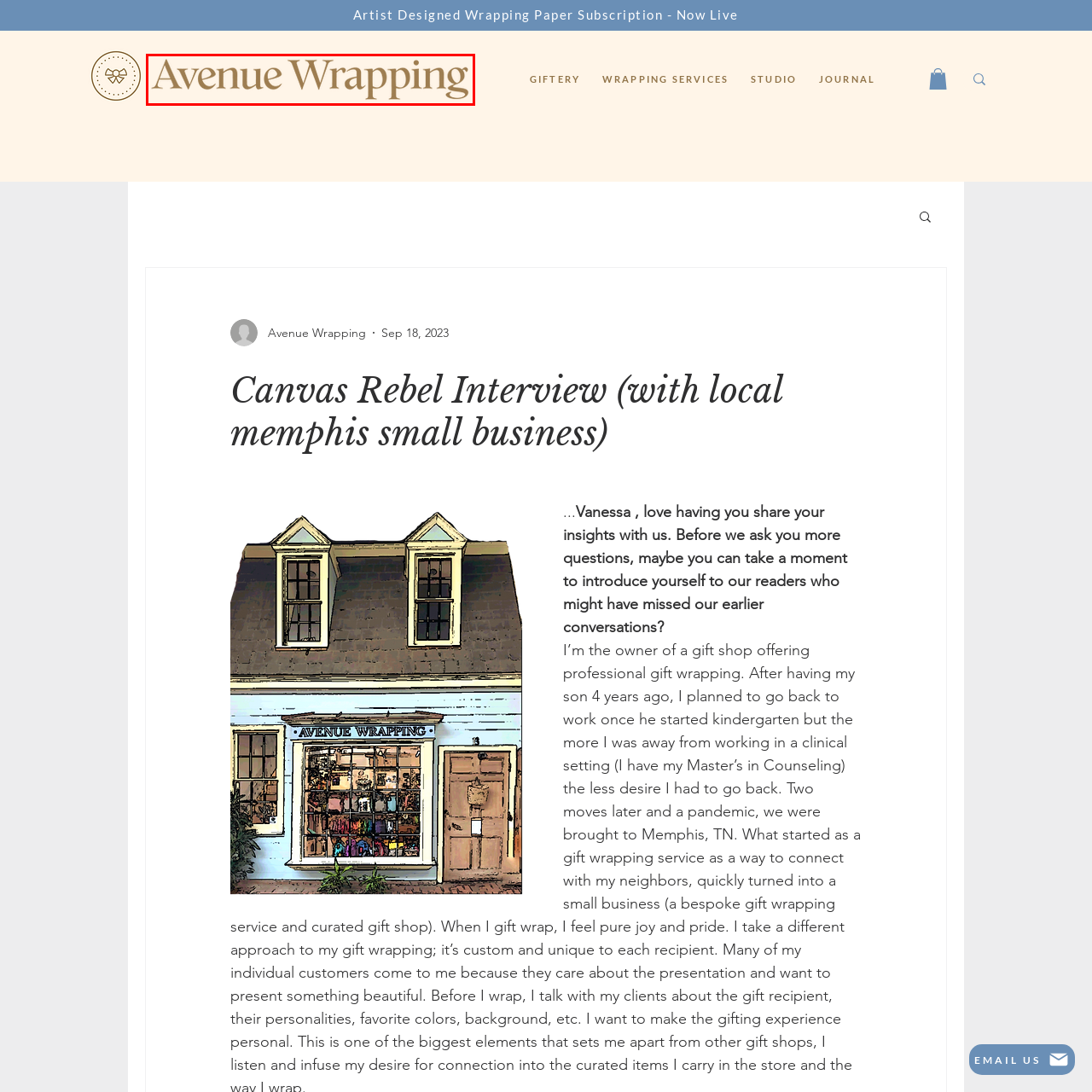What is the aesthetic of the logo?
Carefully look at the image inside the red bounding box and answer the question in a detailed manner using the visual details present.

The caption describes the logo as exuding a warm and inviting aesthetic, which is achieved by positioning the logo within a soft, neutral background, perfectly reflecting the creative and dedicated spirit of the small business.